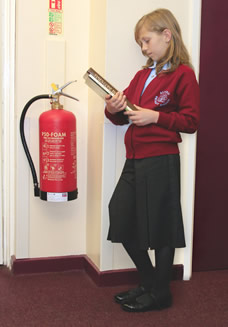Please answer the following question using a single word or phrase: 
What is the purpose of the fire extinguisher installation?

Fire safety awareness